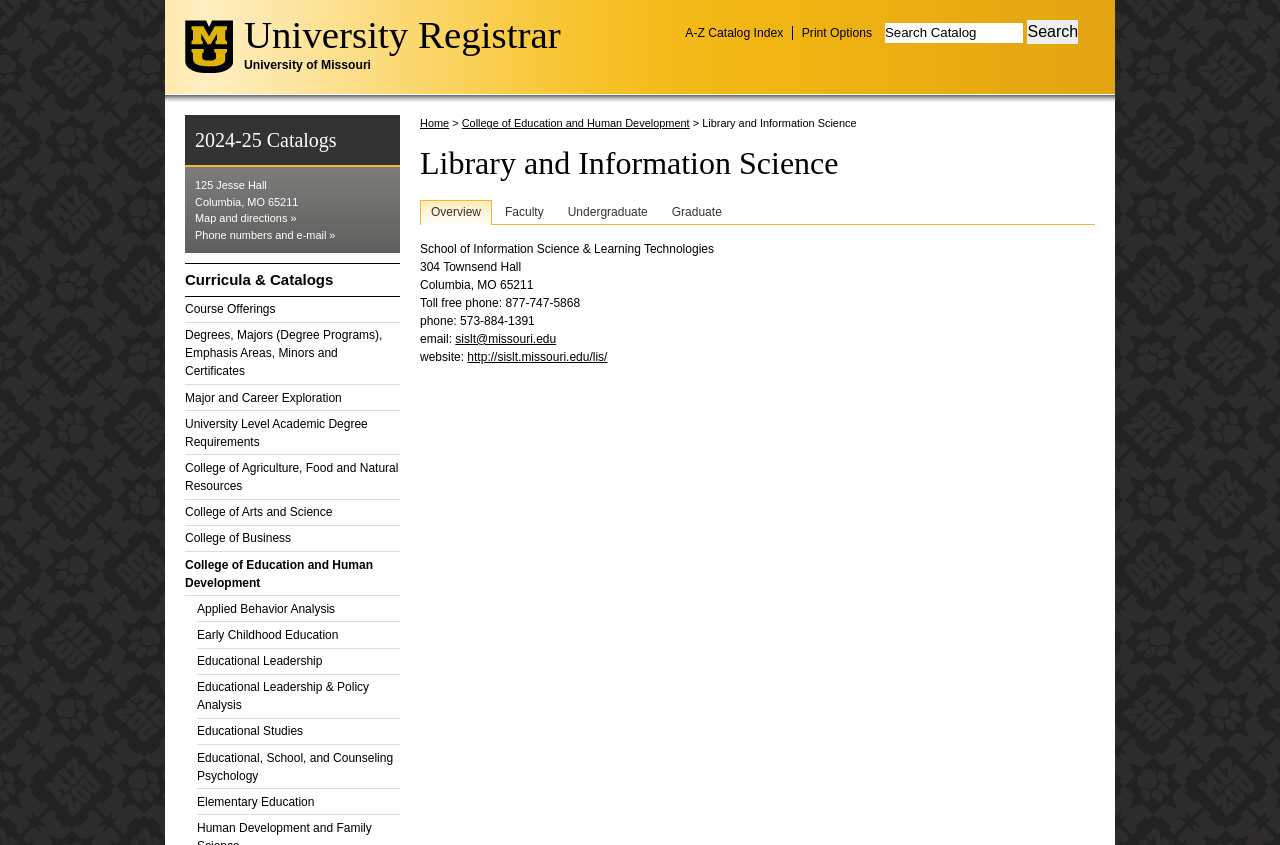Create a detailed narrative of the webpage’s visual and textual elements.

The webpage is about the Library and Information Science department at the University of Missouri. At the top, there is a link to the University of Missouri's homepage, followed by a heading that reads "University Registrar". Below this, there is another heading that reads "University of Missouri". 

On the left side of the page, there is a navigation menu with several links, including "A-Z Catalog Index", "Print Options", and "Course Offerings". There is also a search bar with a button labeled "Search" and a heading that reads "2024-25 Catalogs". 

Below the search bar, there is a section with the department's contact information, including an address, phone numbers, and an email address. There are also links to a map and directions, as well as phone numbers and email addresses. 

The main content of the page is divided into tabs, with the "Overview" tab selected by default. This tab contains information about the School of Information Science & Learning Technologies, including its location, phone numbers, and email address. There are also links to the department's website and a faculty directory. 

To the right of the tabs, there is a list of links to various colleges and departments within the university, including the College of Agriculture, Food and Natural Resources, the College of Arts and Science, and the College of Business. There are also links to specific programs and majors, such as Applied Behavior Analysis, Early Childhood Education, and Educational Leadership.